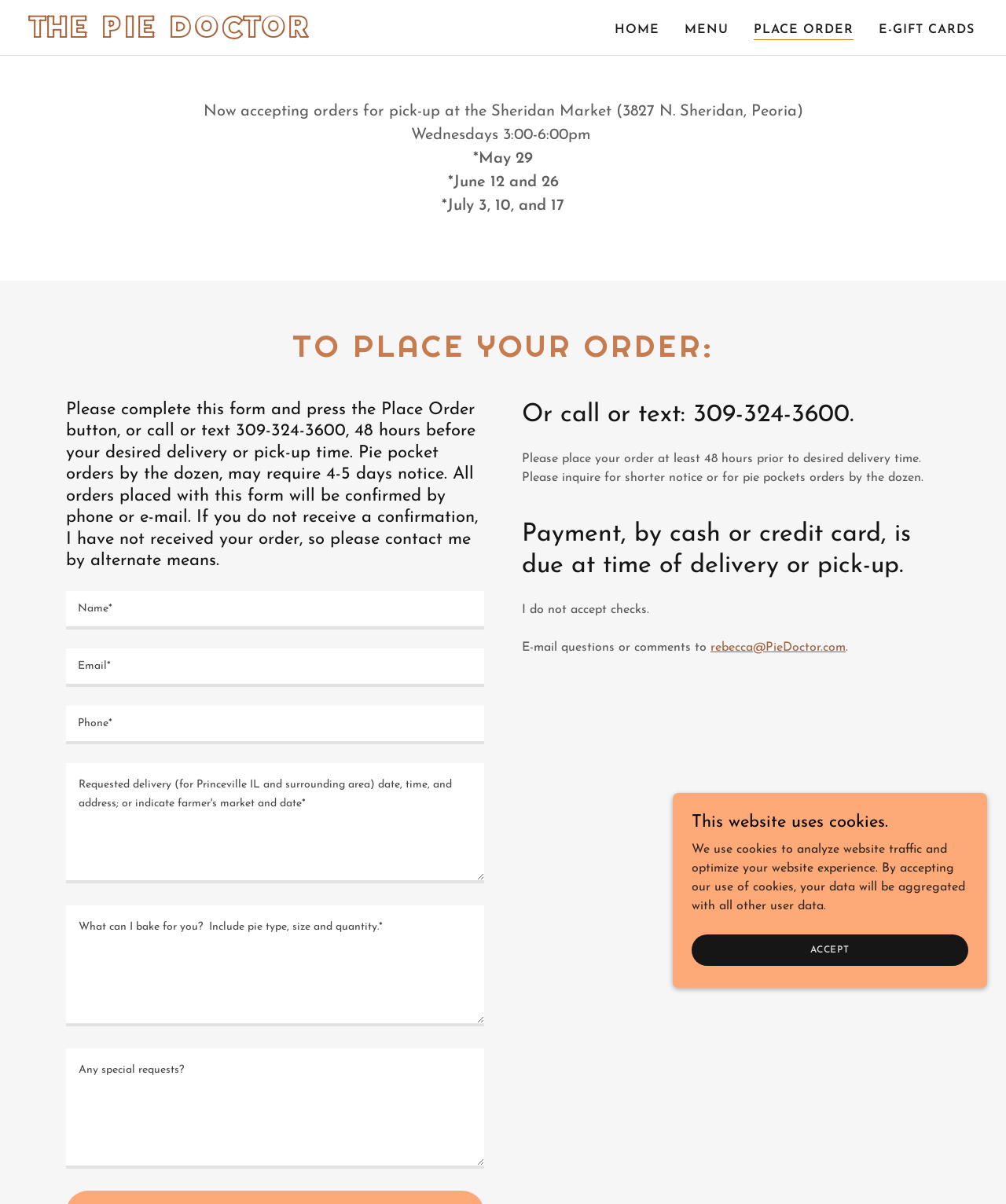How can you pay for your order?
Could you answer the question in a detailed manner, providing as much information as possible?

I found the payment methods by looking at the heading element with the text 'Payment, by cash or credit card, is due at time of delivery or pick-up.' which is a separate section from the order form, indicating that these are the accepted payment methods.